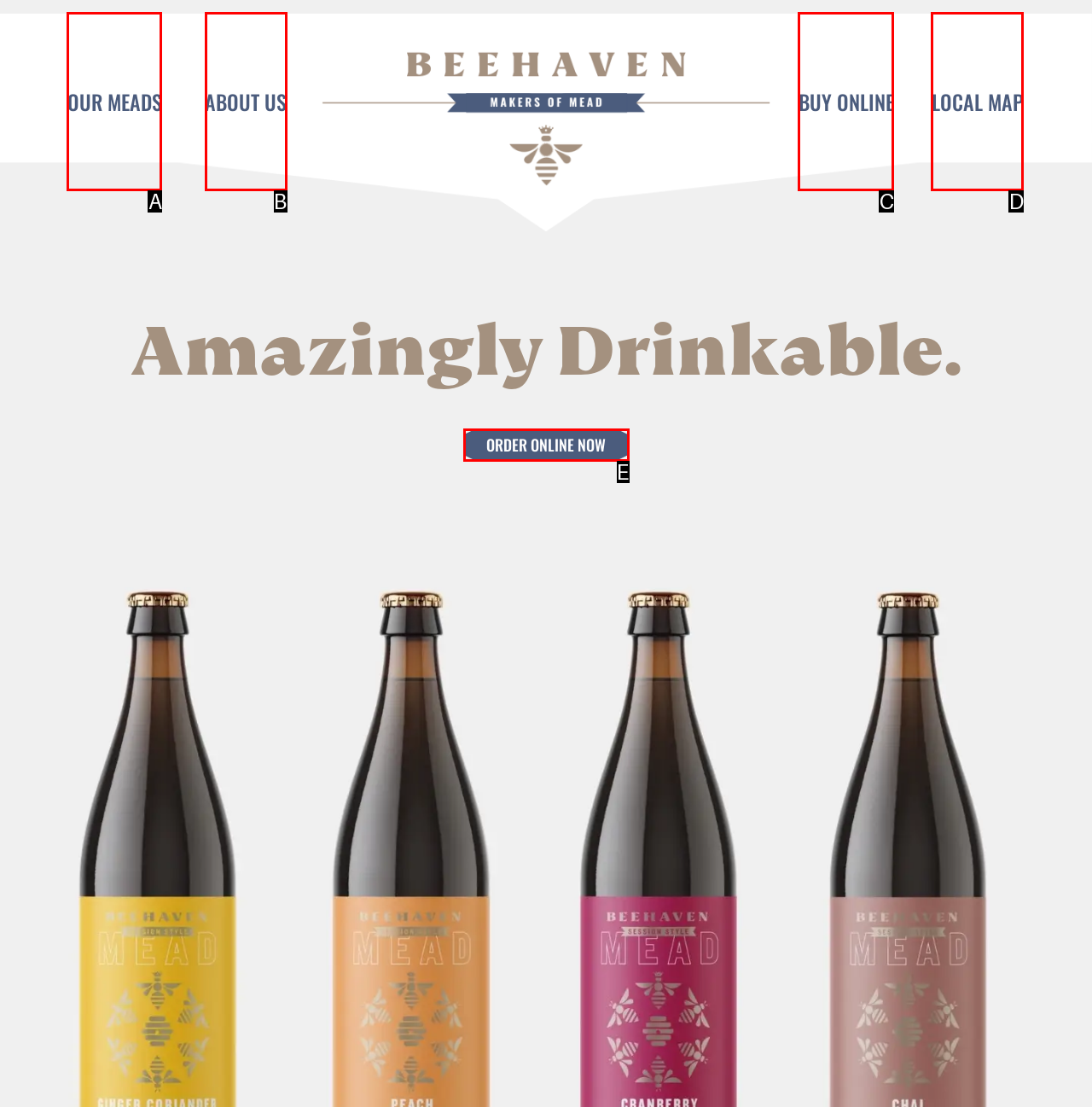Match the option to the description: ORDER ONLINE NOW
State the letter of the correct option from the available choices.

E